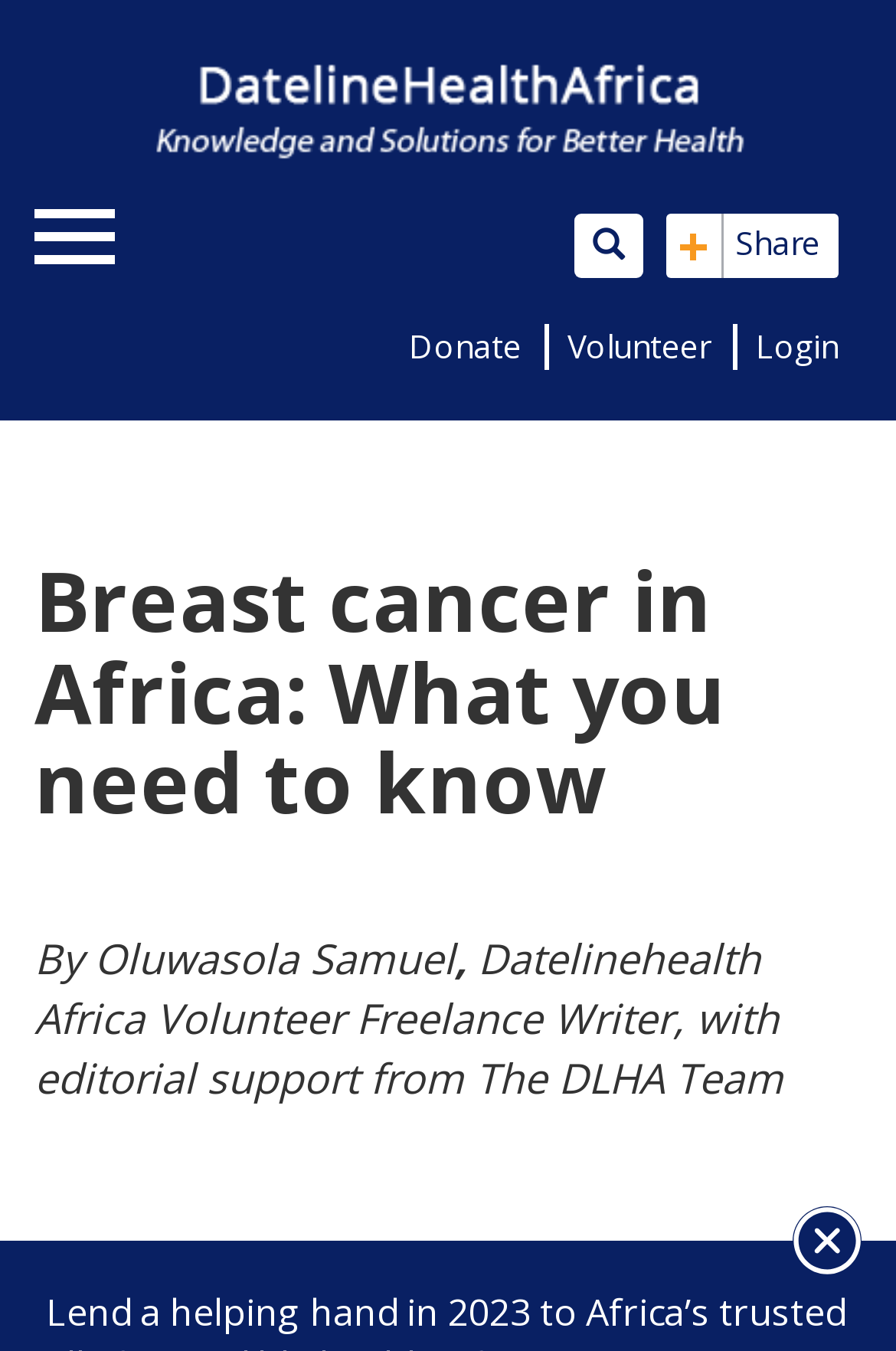Summarize the webpage with a detailed and informative caption.

The webpage is about breast cancer in Africa, providing essential information for readers to take informed steps. At the top, there is a large heading that spans almost the entire width of the page, stating the title "Breast cancer in Africa: What you need to know". 

Below the heading, there is a link and an image side by side, taking up most of the width. The image is slightly taller than the link. 

On the right side of the page, there are four buttons or links in a row, including a button with a share icon, and links to "Donate", "Volunteer", and "Login". The "Volunteer" link has a dropdown menu.

Further down, there is a section with three lines of text, indicating the author and contributors of the article. The text is aligned to the left and takes up about half of the page's width.

At the very bottom of the page, there is a small image, positioned to the right of the page.